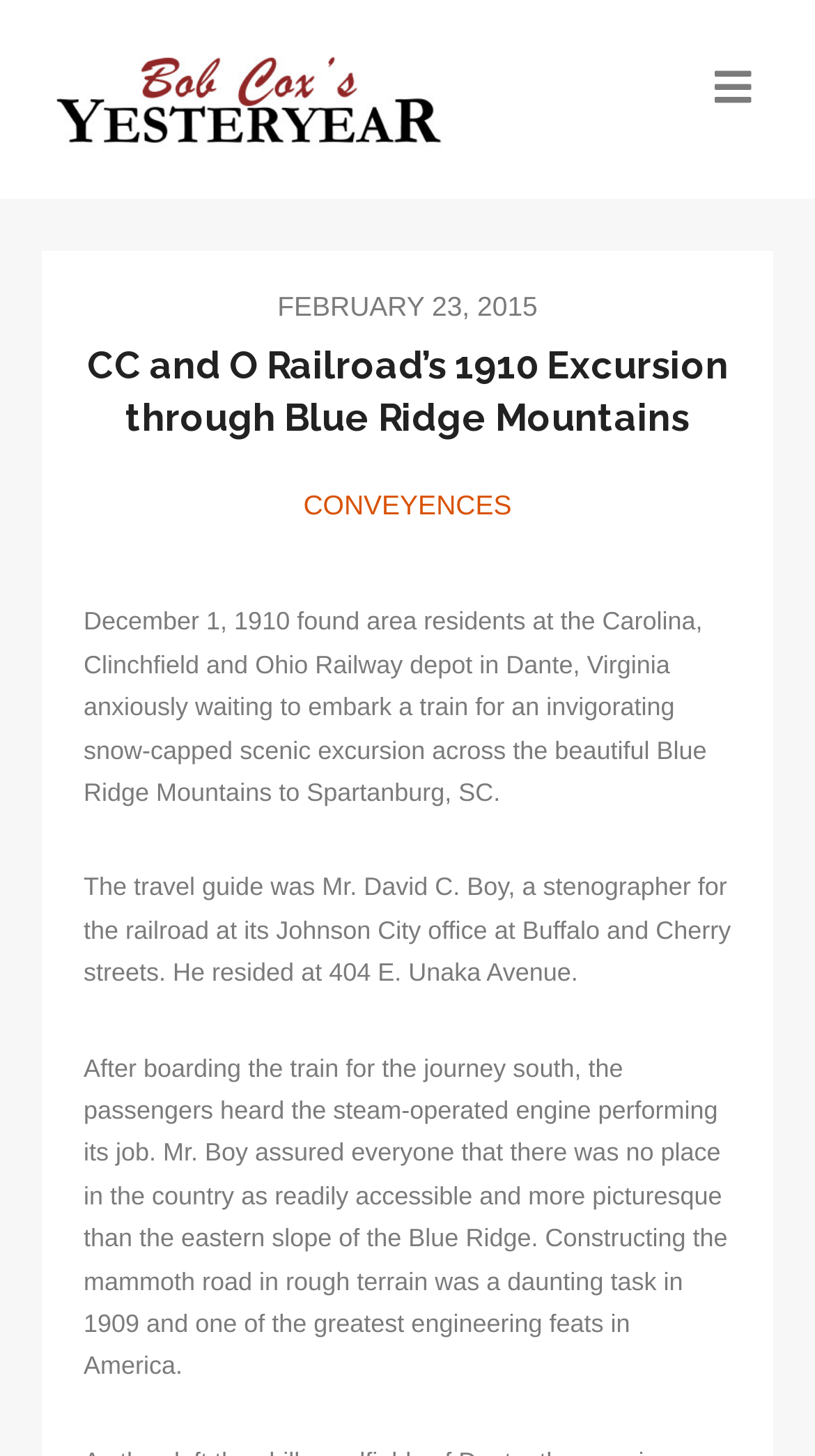Please give a one-word or short phrase response to the following question: 
What was the name of the railway depot?

Carolina, Clinchfield and Ohio Railway depot